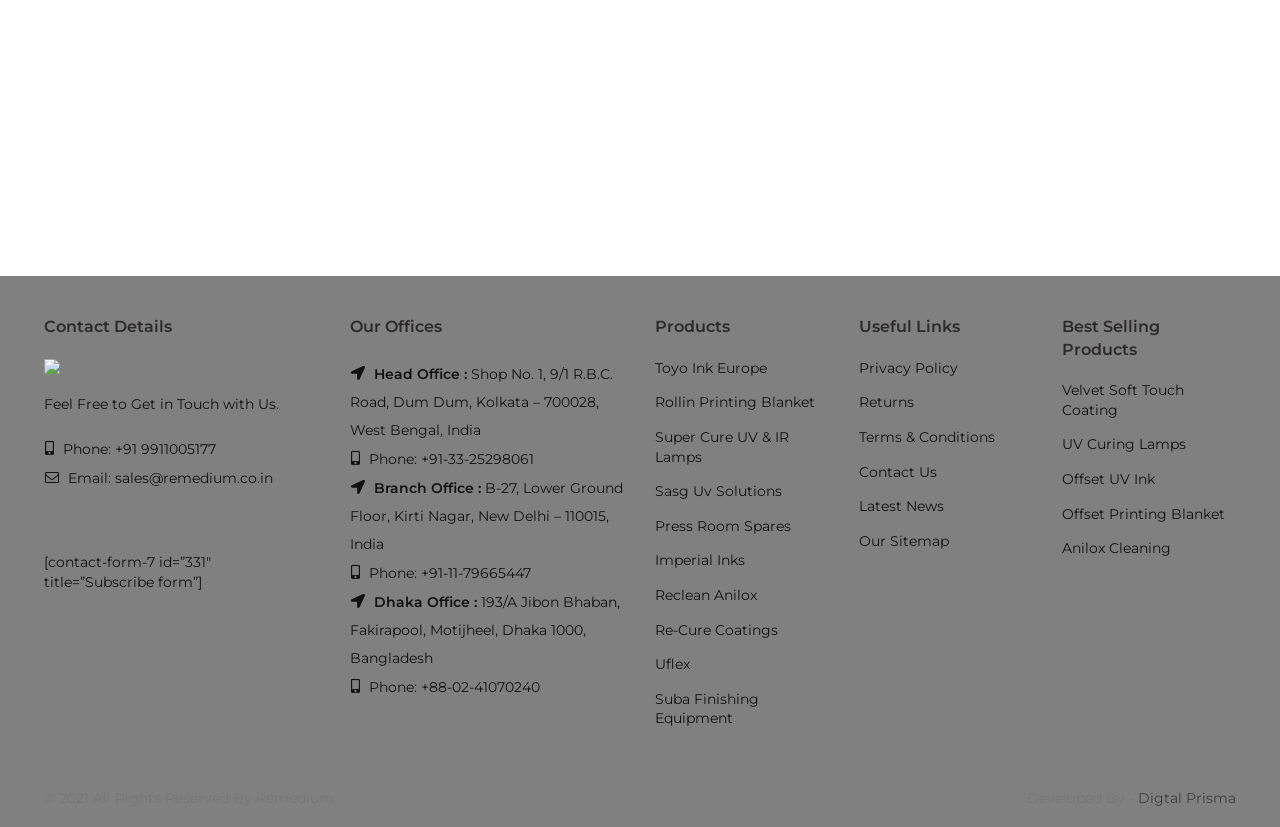Determine the bounding box coordinates of the element that should be clicked to execute the following command: "Get in touch with the company".

[0.034, 0.477, 0.218, 0.499]